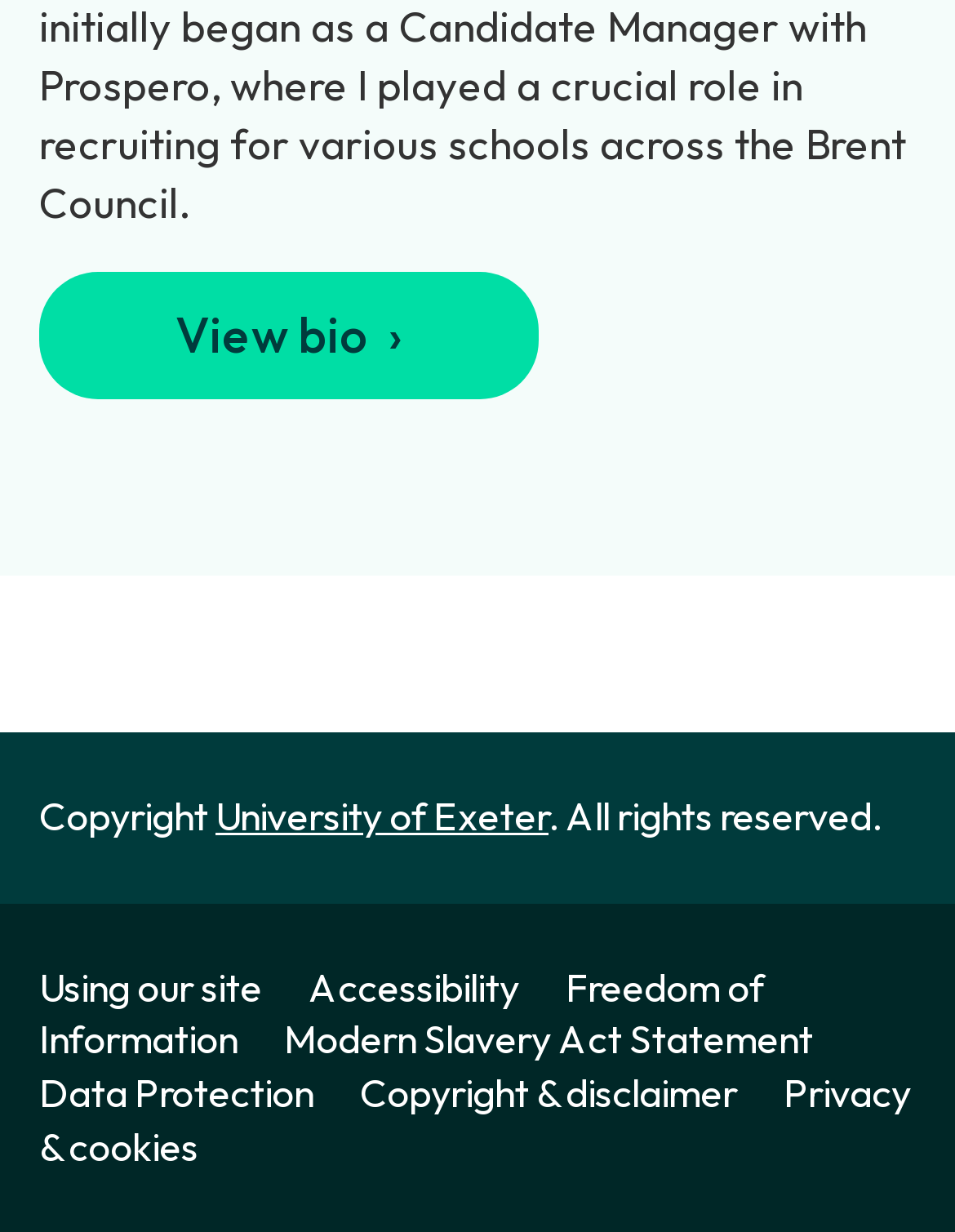Please indicate the bounding box coordinates for the clickable area to complete the following task: "Read about data protection". The coordinates should be specified as four float numbers between 0 and 1, i.e., [left, top, right, bottom].

[0.041, 0.867, 0.369, 0.906]